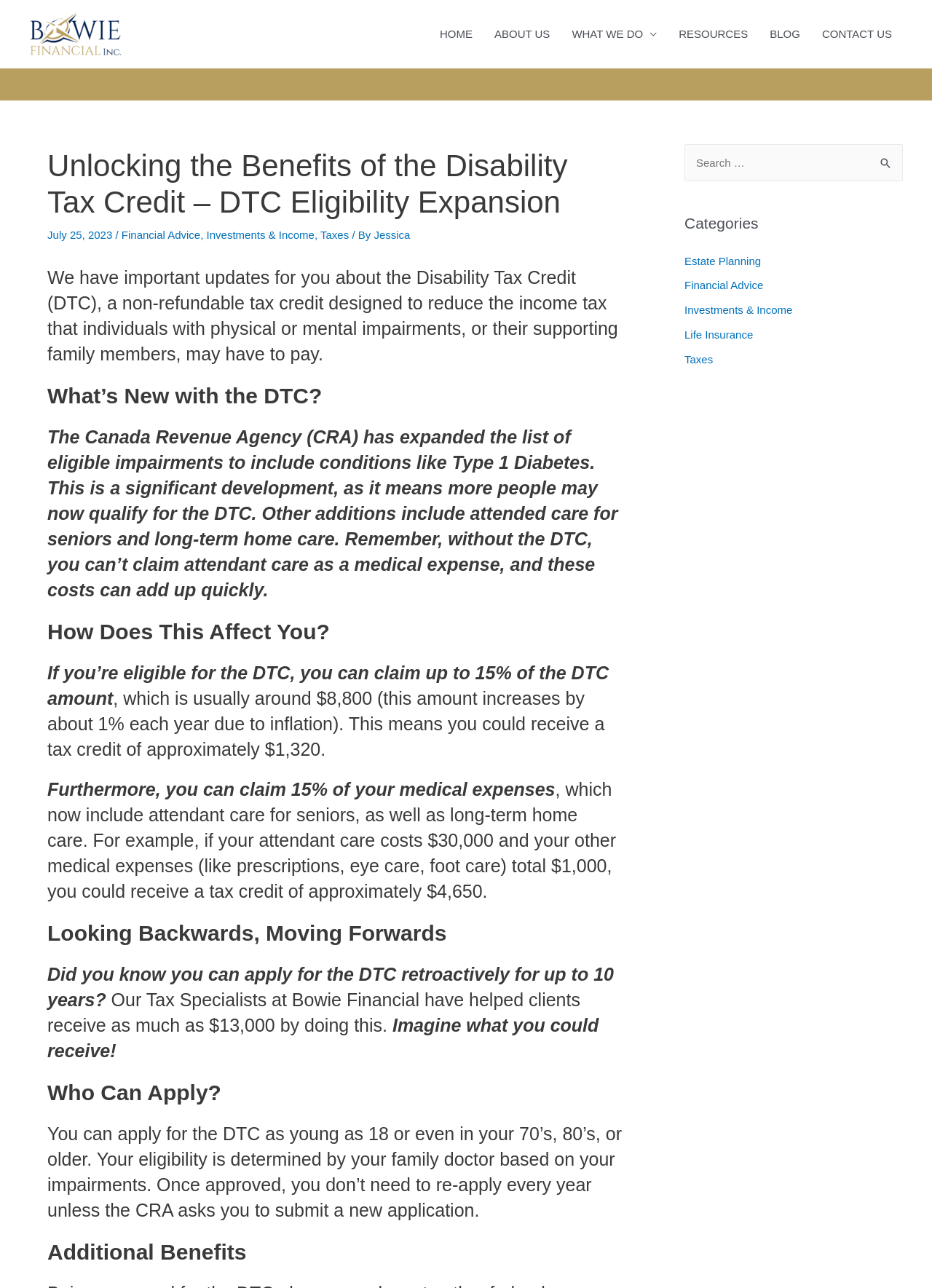Identify the bounding box of the HTML element described as: "BLOG".

[0.814, 0.0, 0.87, 0.053]